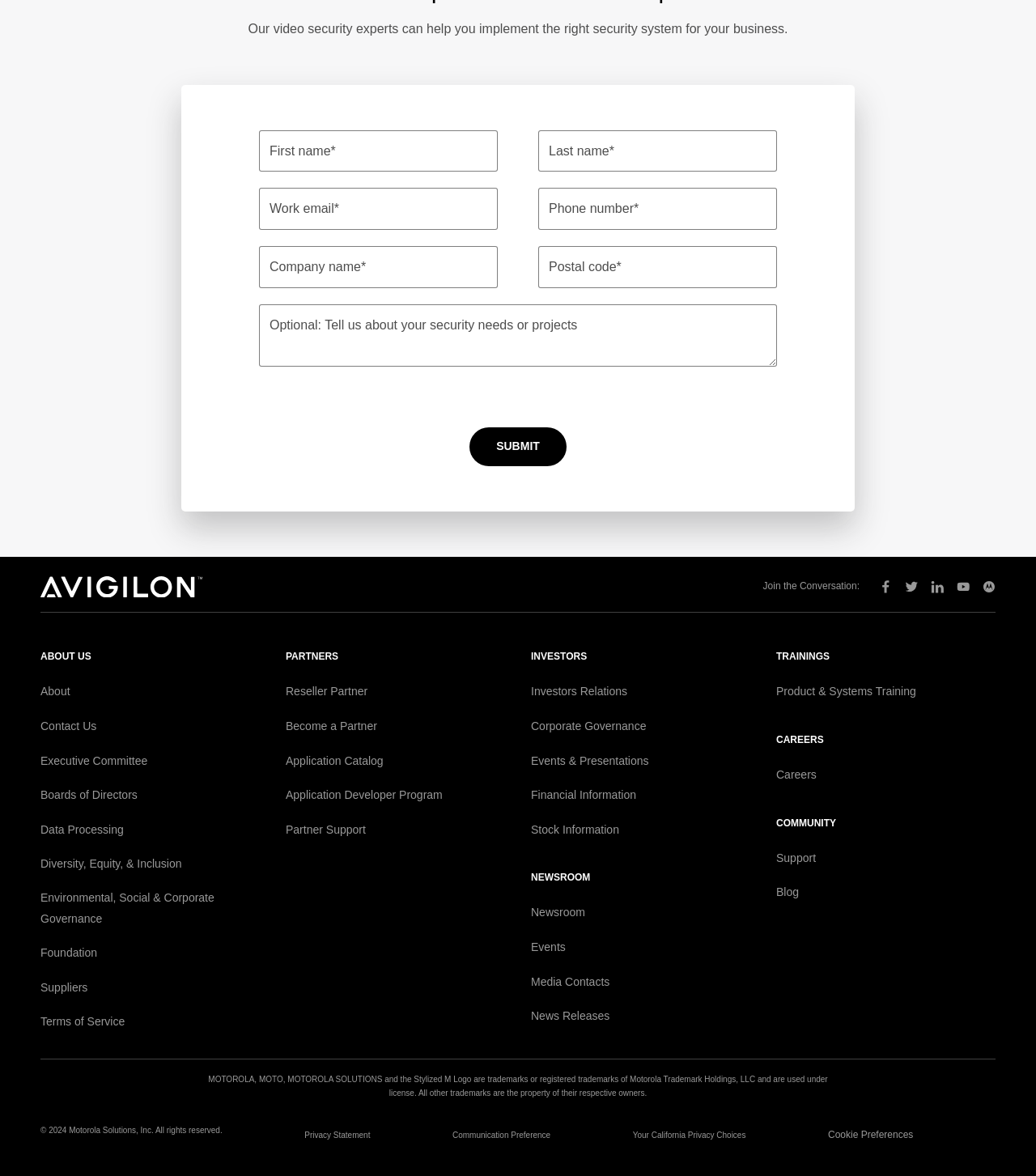What is the copyright year?
Using the visual information, reply with a single word or short phrase.

2024